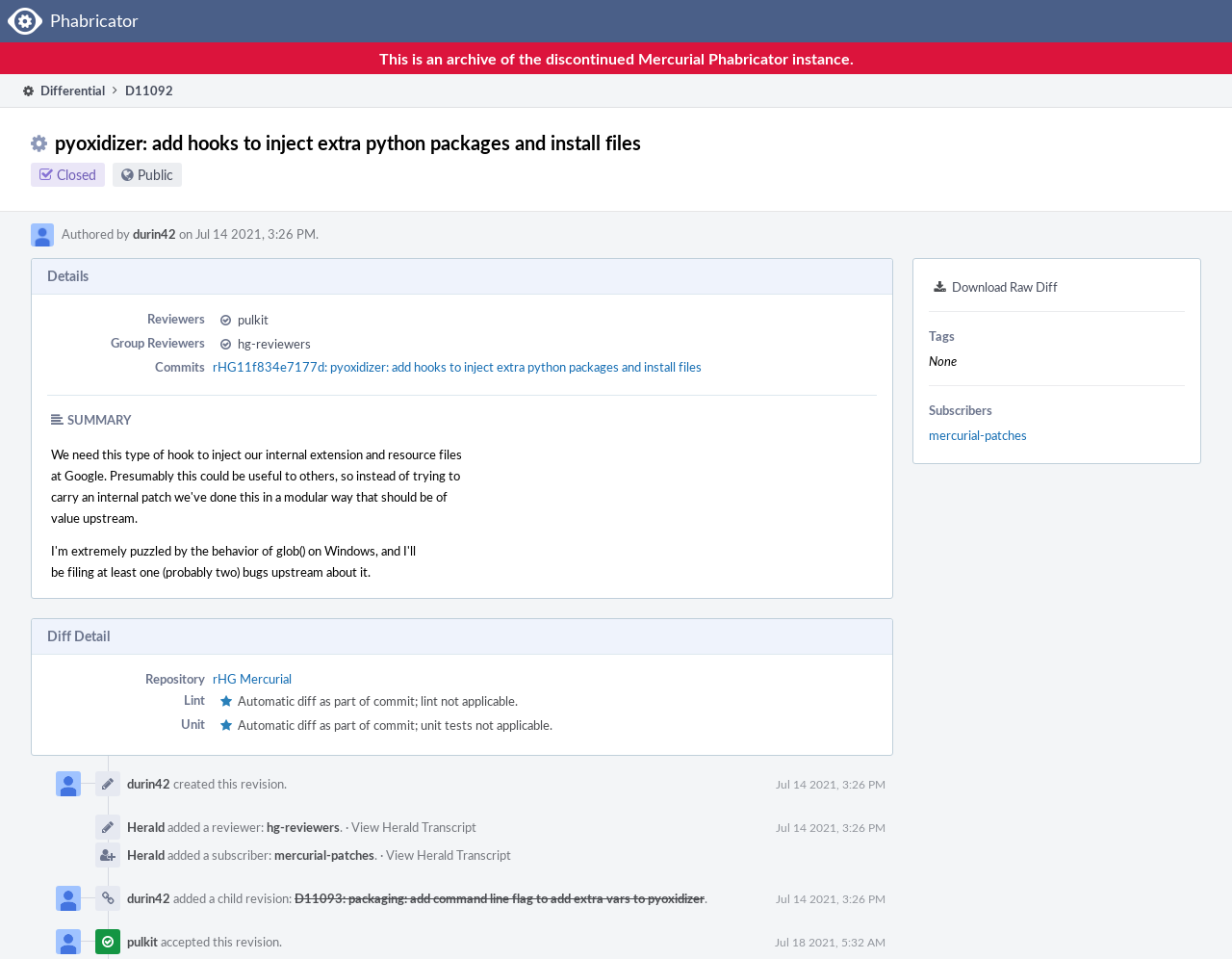Specify the bounding box coordinates of the area to click in order to follow the given instruction: "Call now."

None